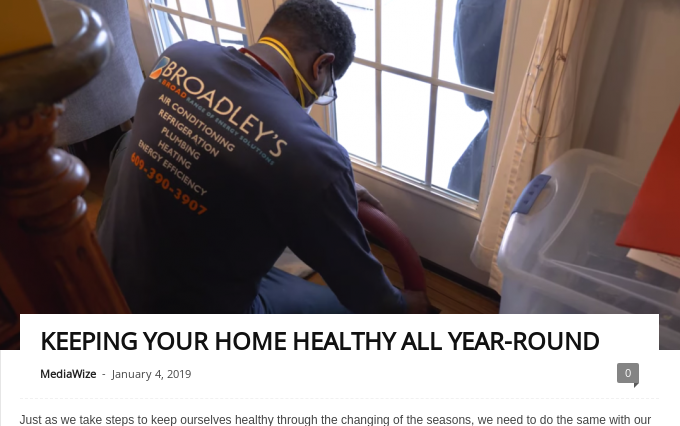What is the purpose of regular HVAC system servicing?
Look at the image and answer the question using a single word or phrase.

To prevent allergens